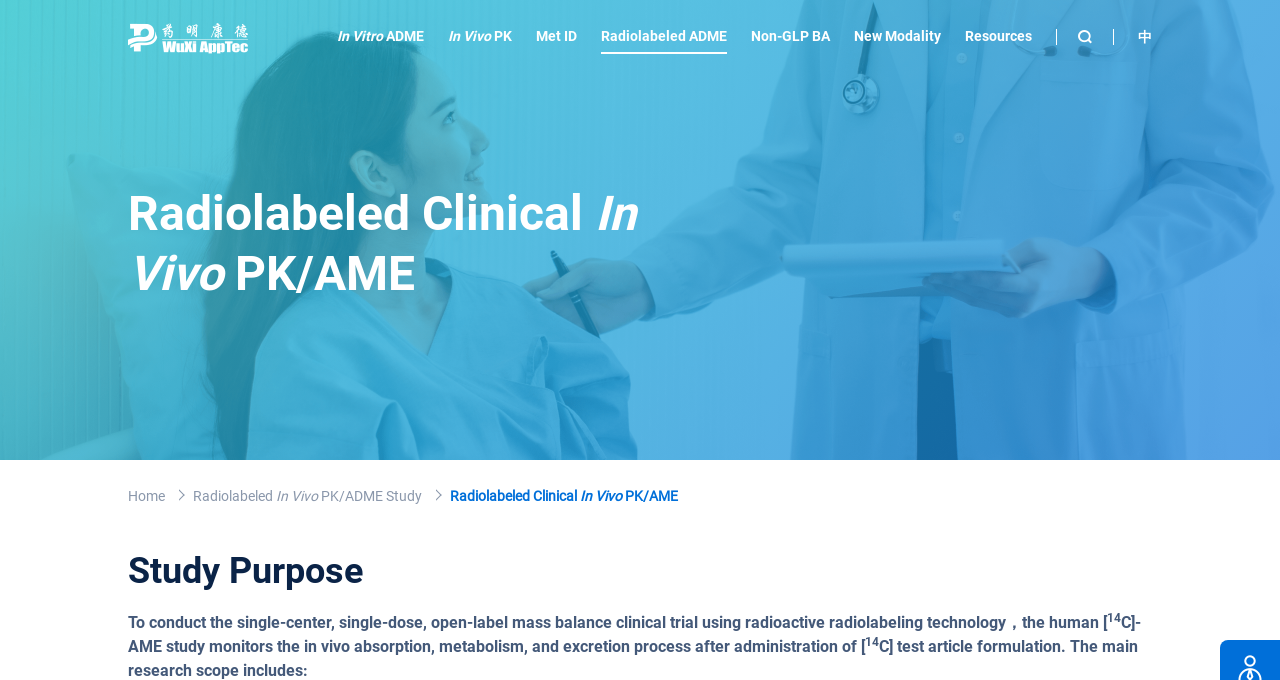Respond with a single word or short phrase to the following question: 
What is the name of the service provided?

WuXi AppTec DMPK Service